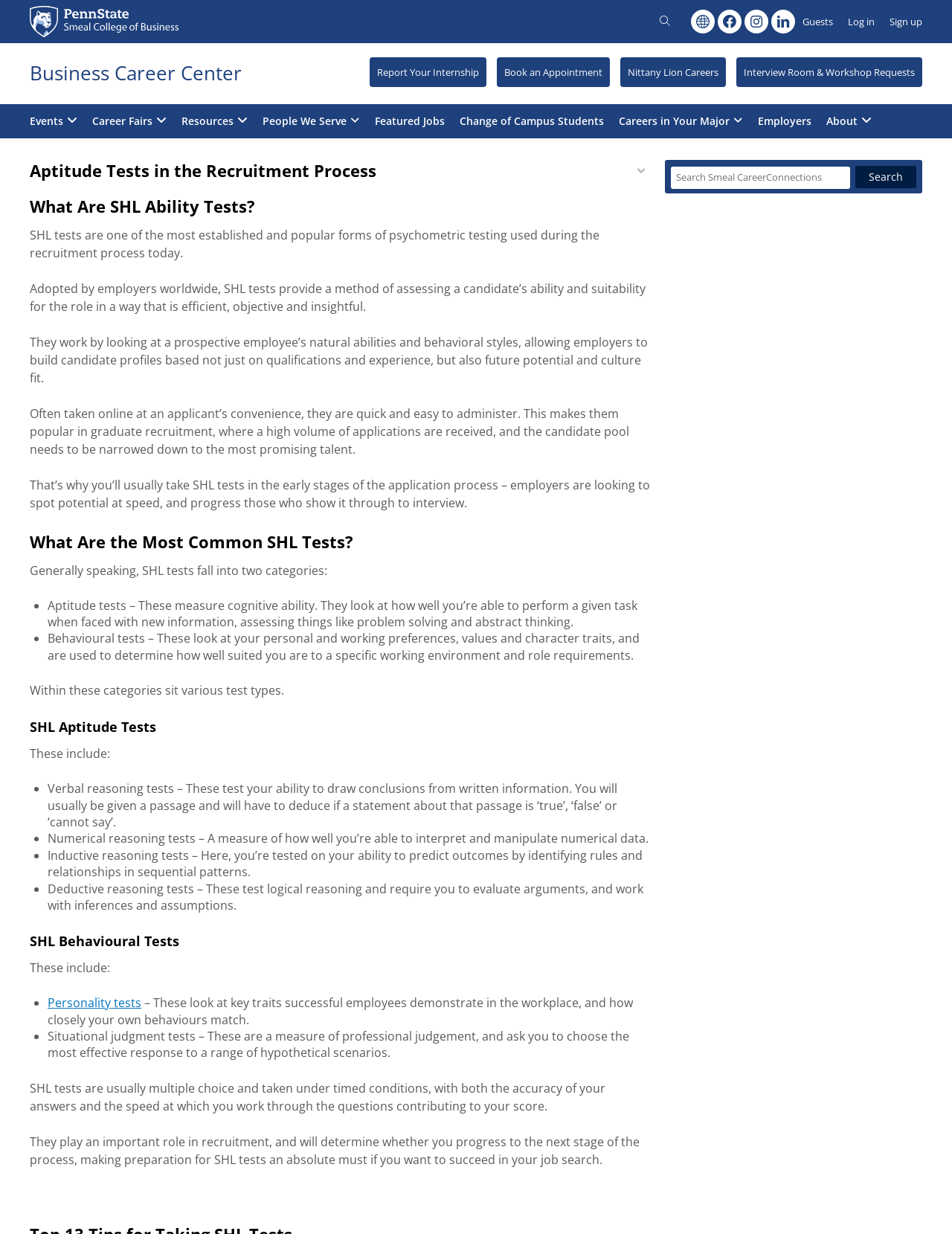Please locate the bounding box coordinates of the element that should be clicked to achieve the given instruction: "Visit the Business Career Center".

[0.031, 0.053, 0.254, 0.065]